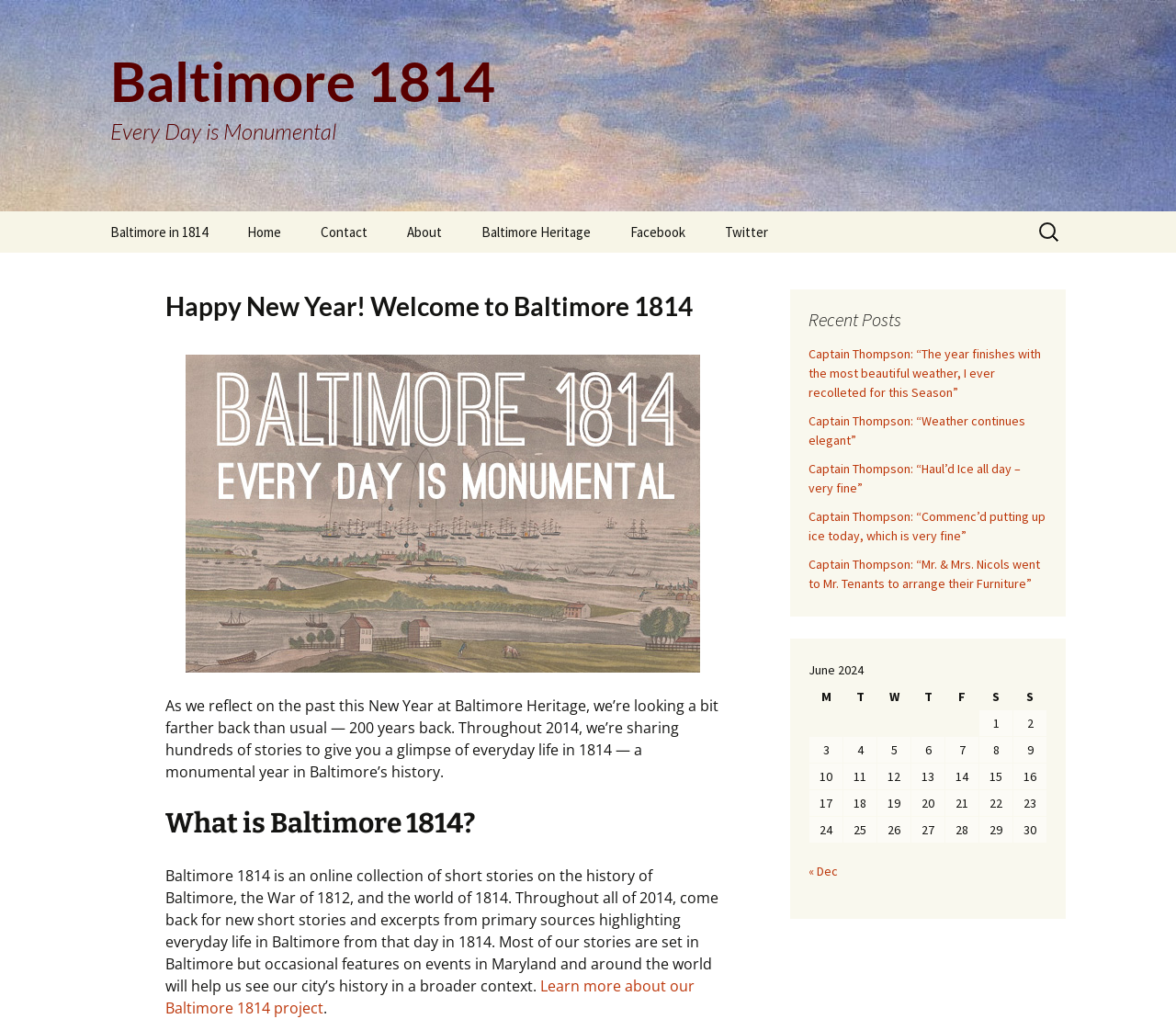What is the purpose of the search box?
Answer the question based on the image using a single word or a brief phrase.

Search for stories